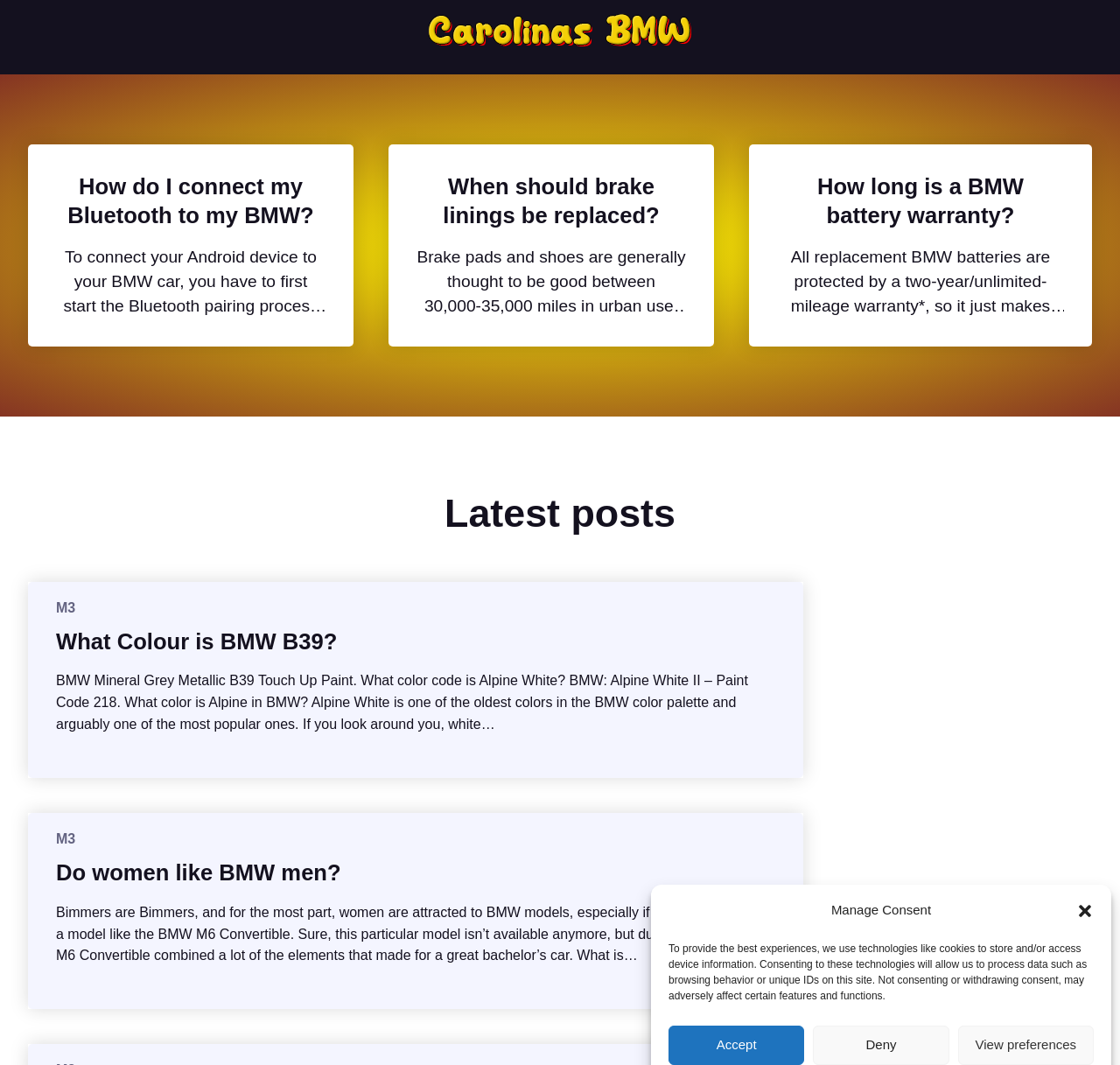Given the following UI element description: "What Colour is BMW B39?", find the bounding box coordinates in the webpage screenshot.

[0.05, 0.589, 0.301, 0.617]